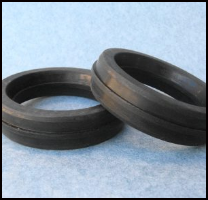Provide a brief response using a word or short phrase to this question:
What is the background color of the image?

Light blue